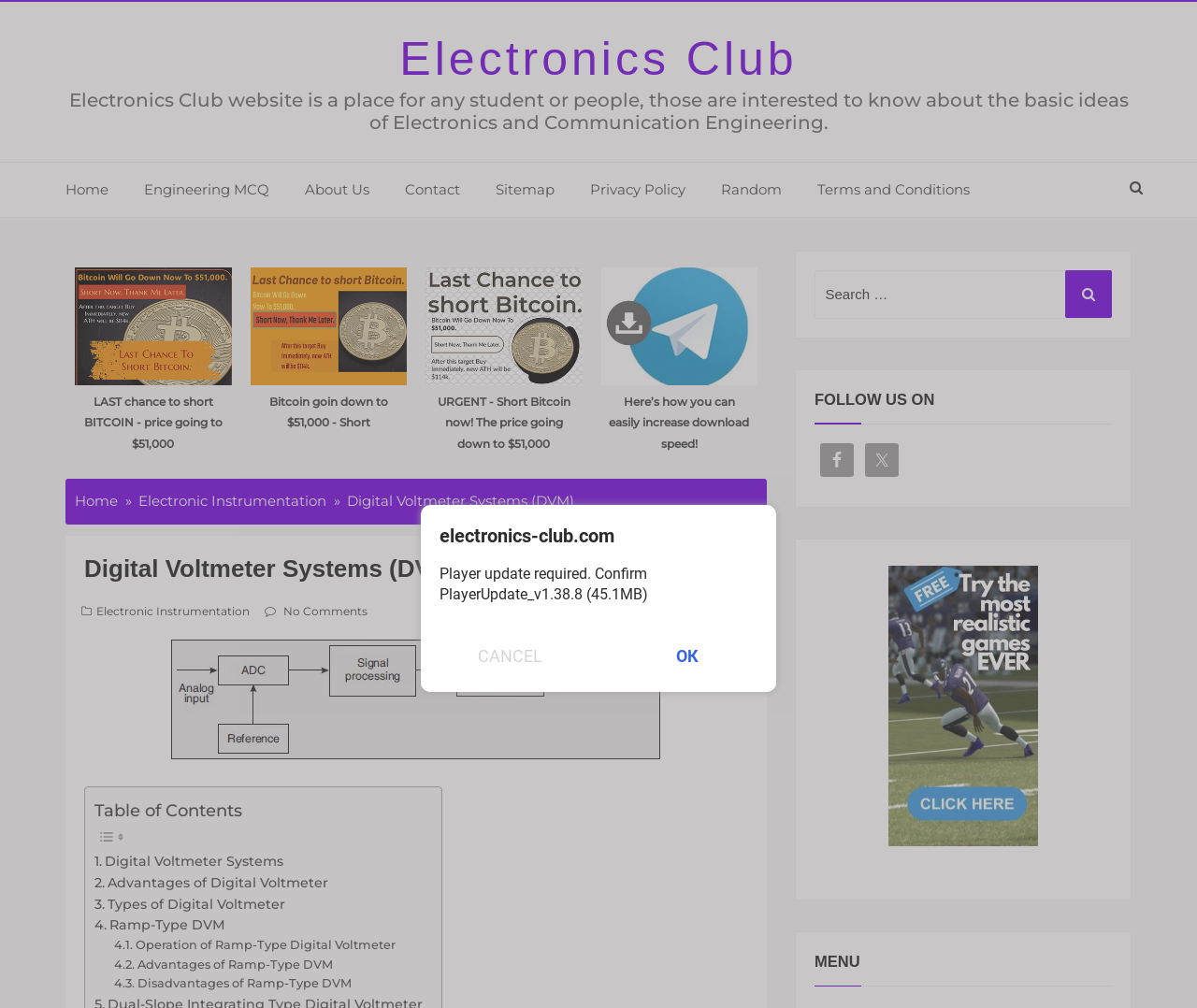Please find the bounding box coordinates of the element that must be clicked to perform the given instruction: "Click on the 'Electronic Instrumentation' link". The coordinates should be four float numbers from 0 to 1, i.e., [left, top, right, bottom].

[0.116, 0.488, 0.273, 0.506]